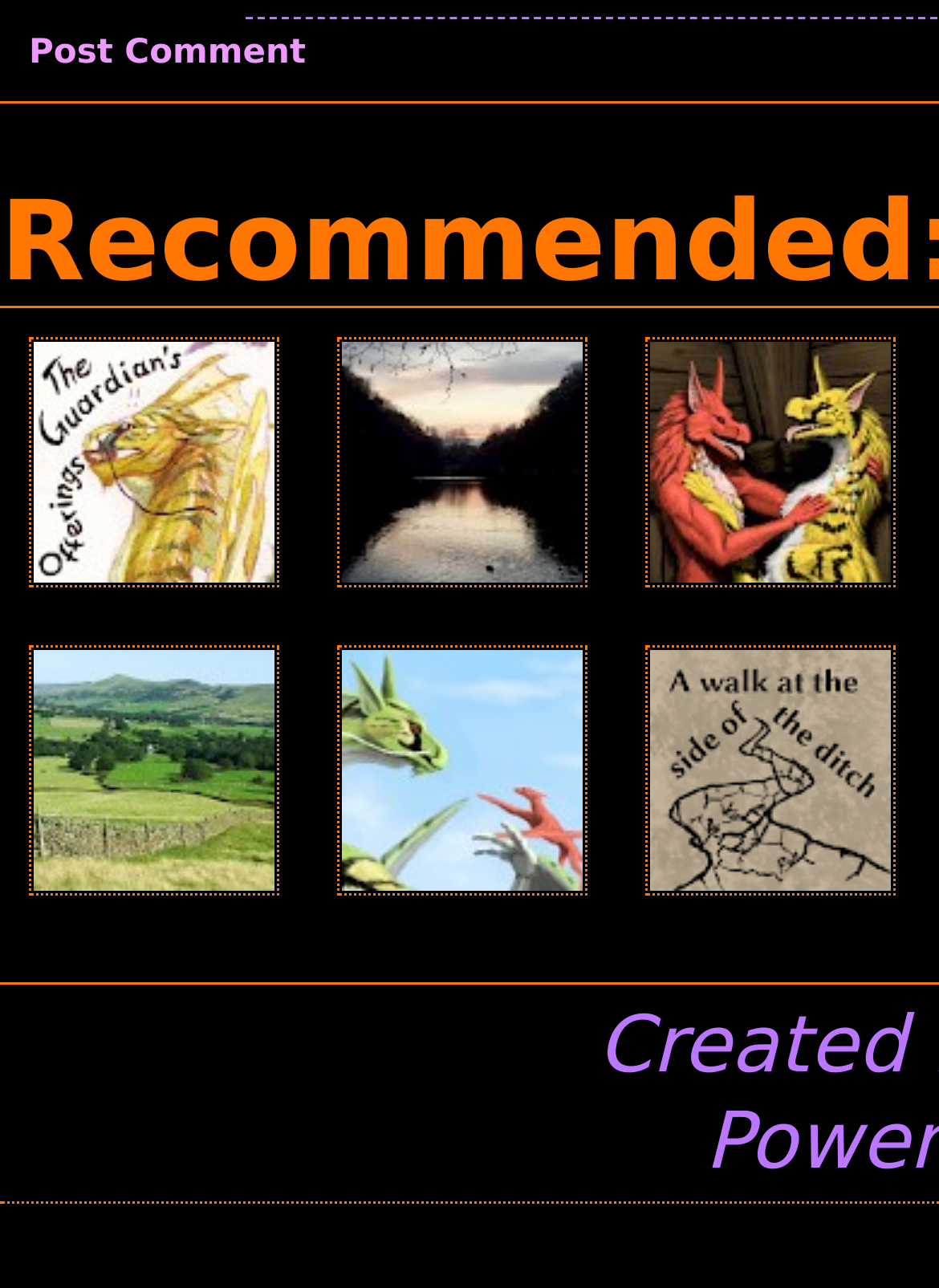Determine the bounding box of the UI element mentioned here: "parent_node: Name: name="action-save-comment" value="Post Comment"". The coordinates must be in the format [left, top, right, bottom] with values ranging from 0 to 1.

[0.031, 0.053, 0.326, 0.083]